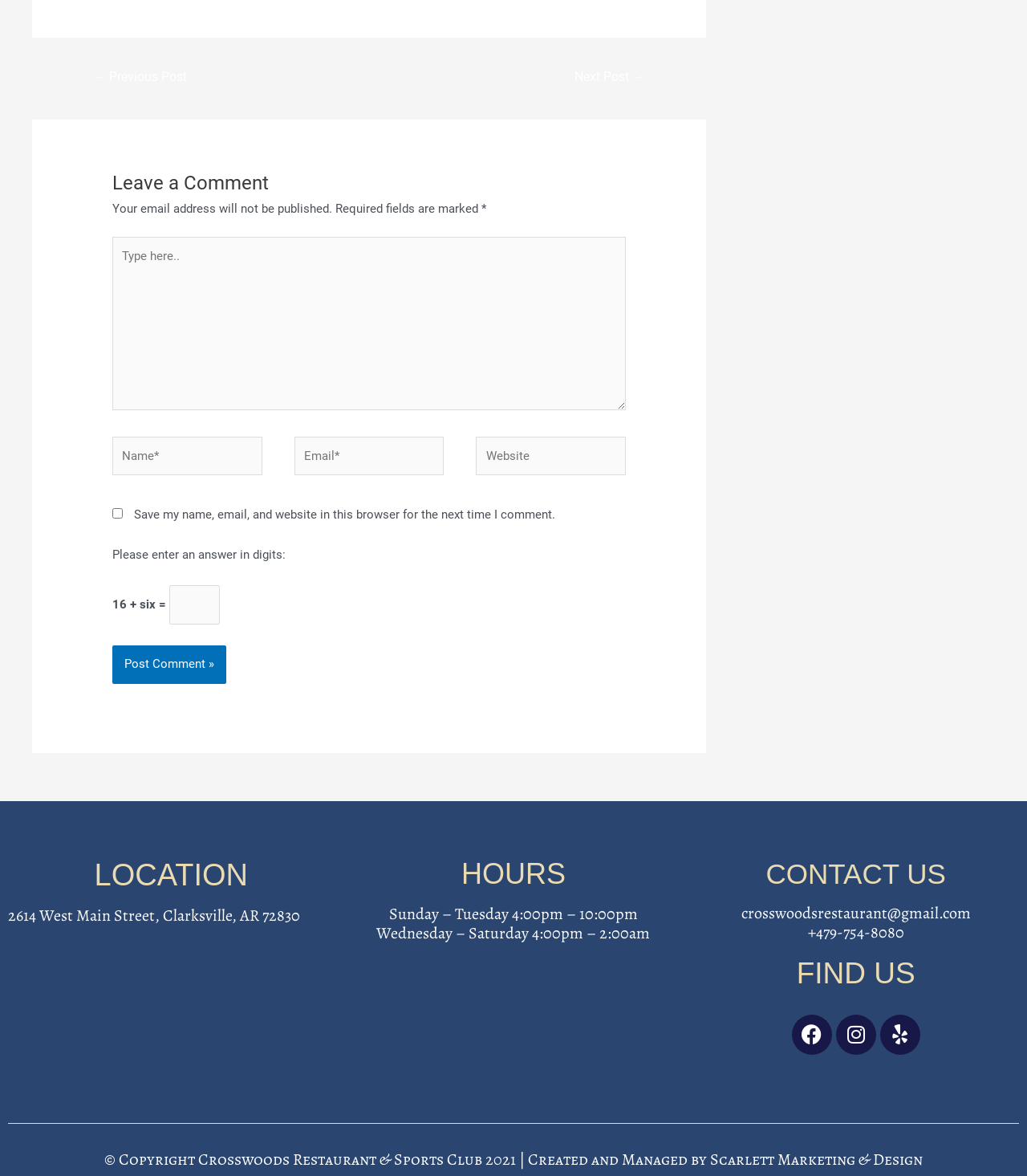Please identify the bounding box coordinates of the clickable element to fulfill the following instruction: "Click on CNG cascade". The coordinates should be four float numbers between 0 and 1, i.e., [left, top, right, bottom].

None